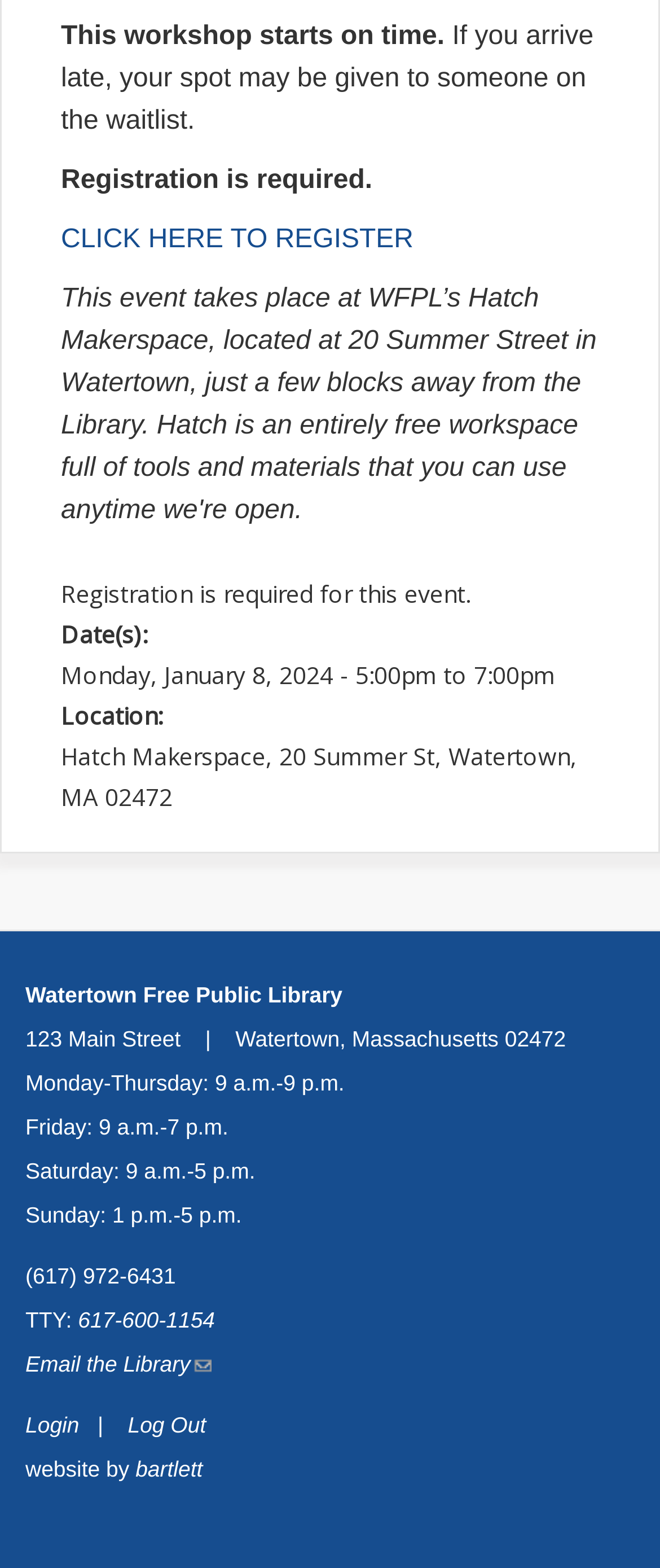Identify the bounding box coordinates for the UI element described as: "Email the Library(link sends e-mail)". The coordinates should be provided as four floats between 0 and 1: [left, top, right, bottom].

[0.038, 0.862, 0.319, 0.878]